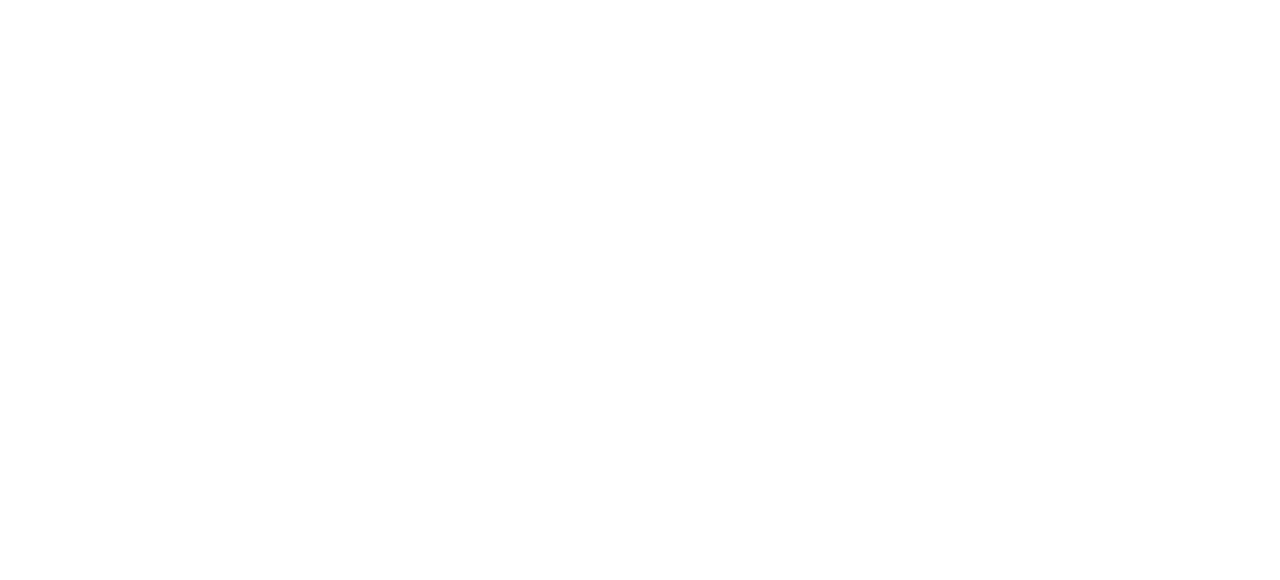Given the element description, predict the bounding box coordinates in the format (top-left x, top-left y, bottom-right x, bottom-right y), using floating point numbers between 0 and 1: Corporate data privacy notice

[0.269, 0.087, 0.488, 0.165]